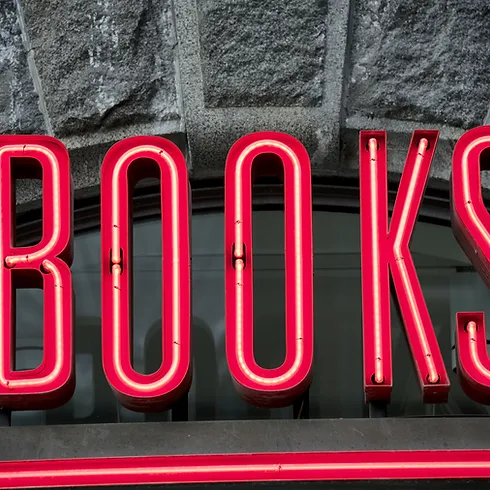What is the theme of the image?
Based on the visual, give a brief answer using one word or a short phrase.

Literature and reading